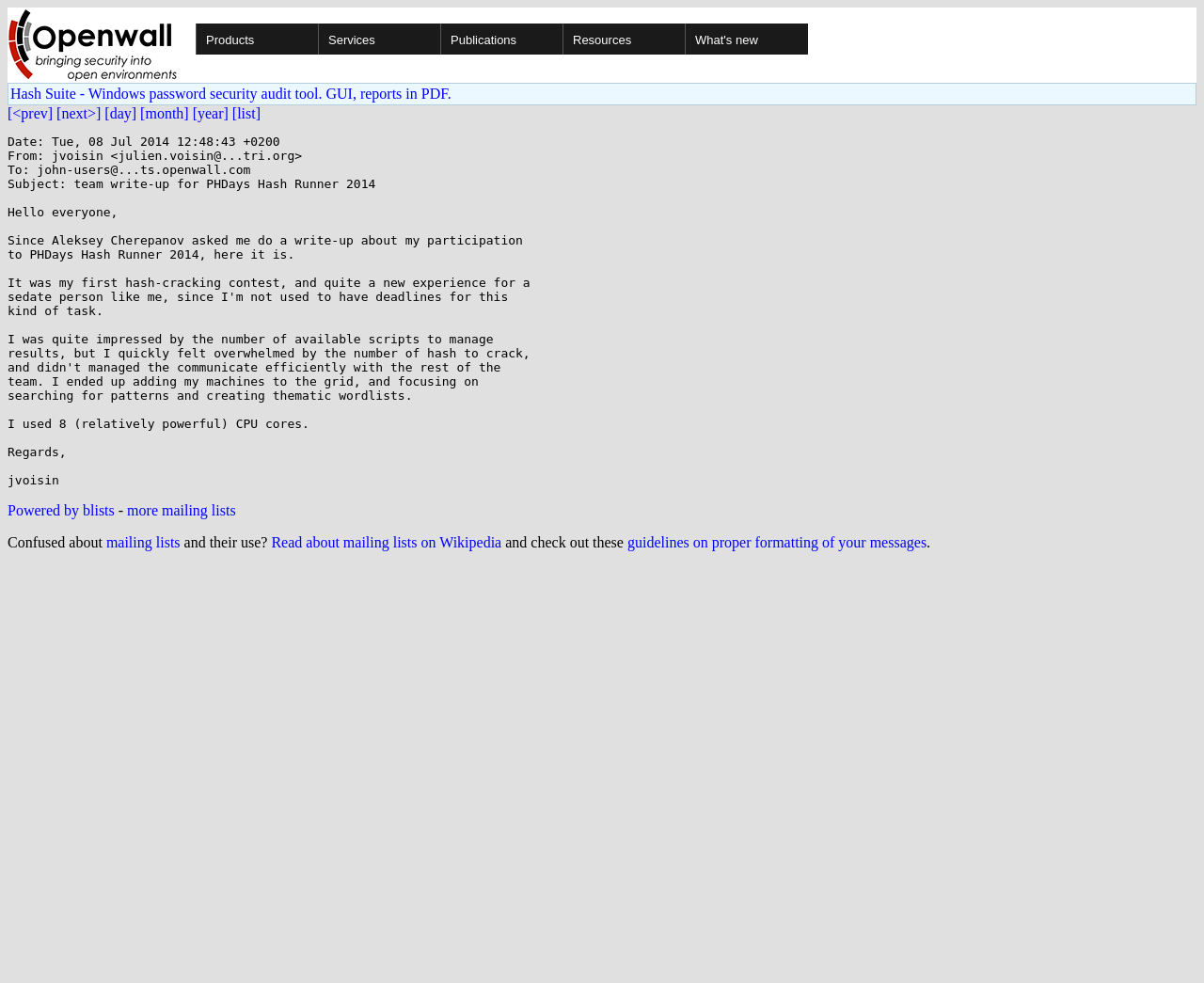Analyze the image and give a detailed response to the question:
What is the name of the organization in the top-left corner?

The question can be answered by looking at the image in the top-left corner of the webpage, which has the text 'Openwall'.